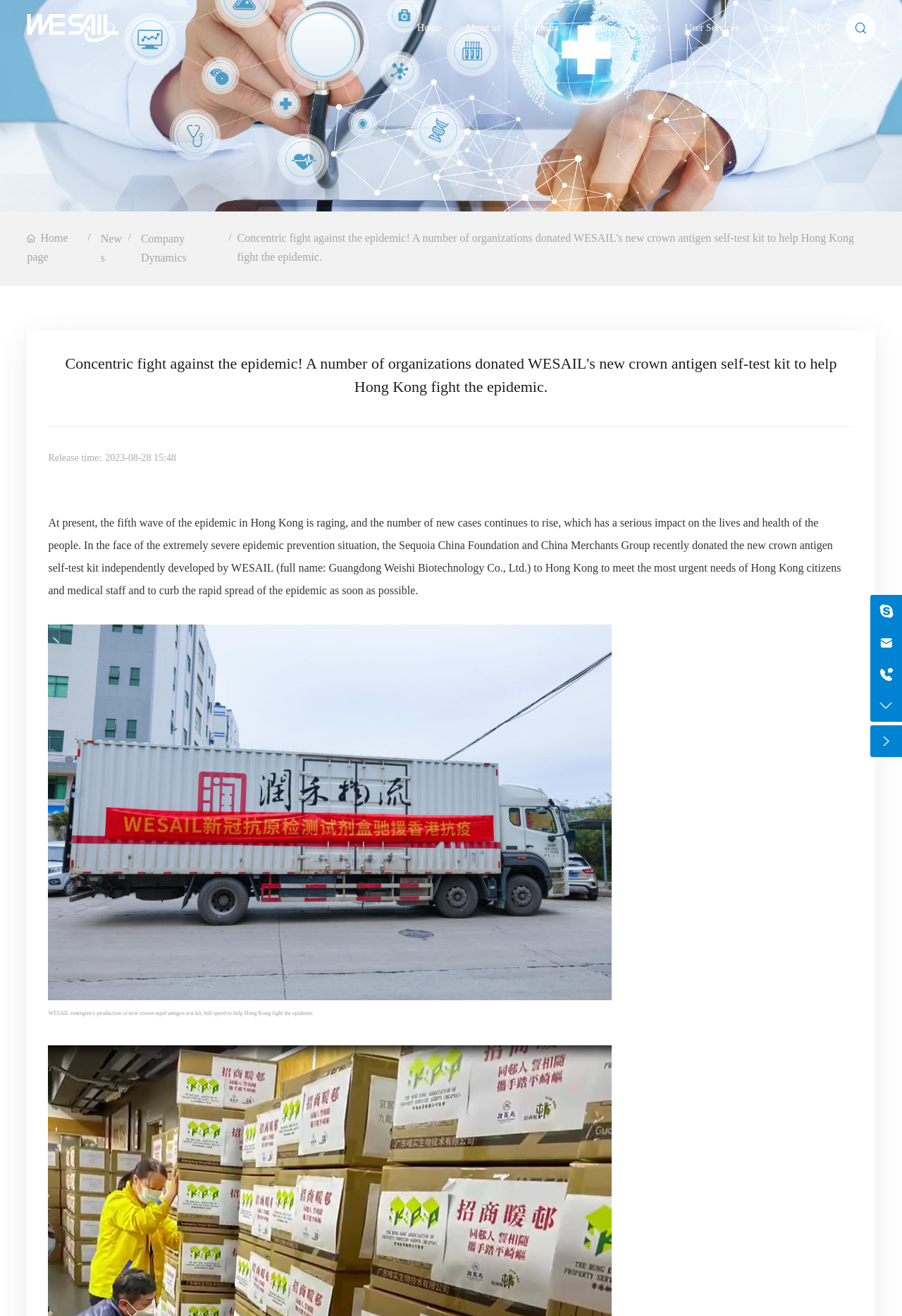Bounding box coordinates are given in the format (top-left x, top-left y, bottom-right x, bottom-right y). All values should be floating point numbers between 0 and 1. Provide the bounding box coordinate for the UI element described as: Fluorescence Immunoassay (FIA)

[0.484, 0.043, 0.716, 0.067]